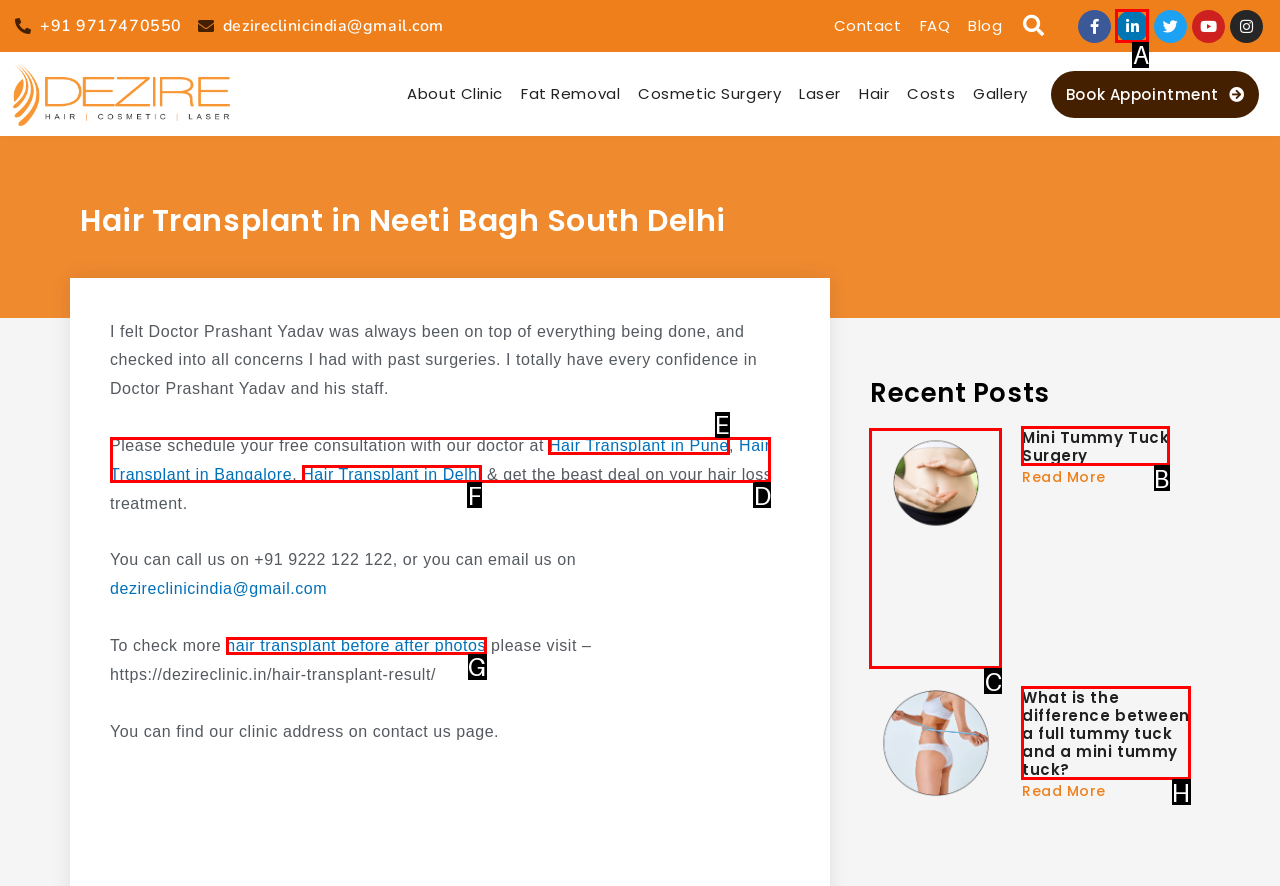Select the HTML element that fits the following description: Linkedin-in
Provide the letter of the matching option.

A